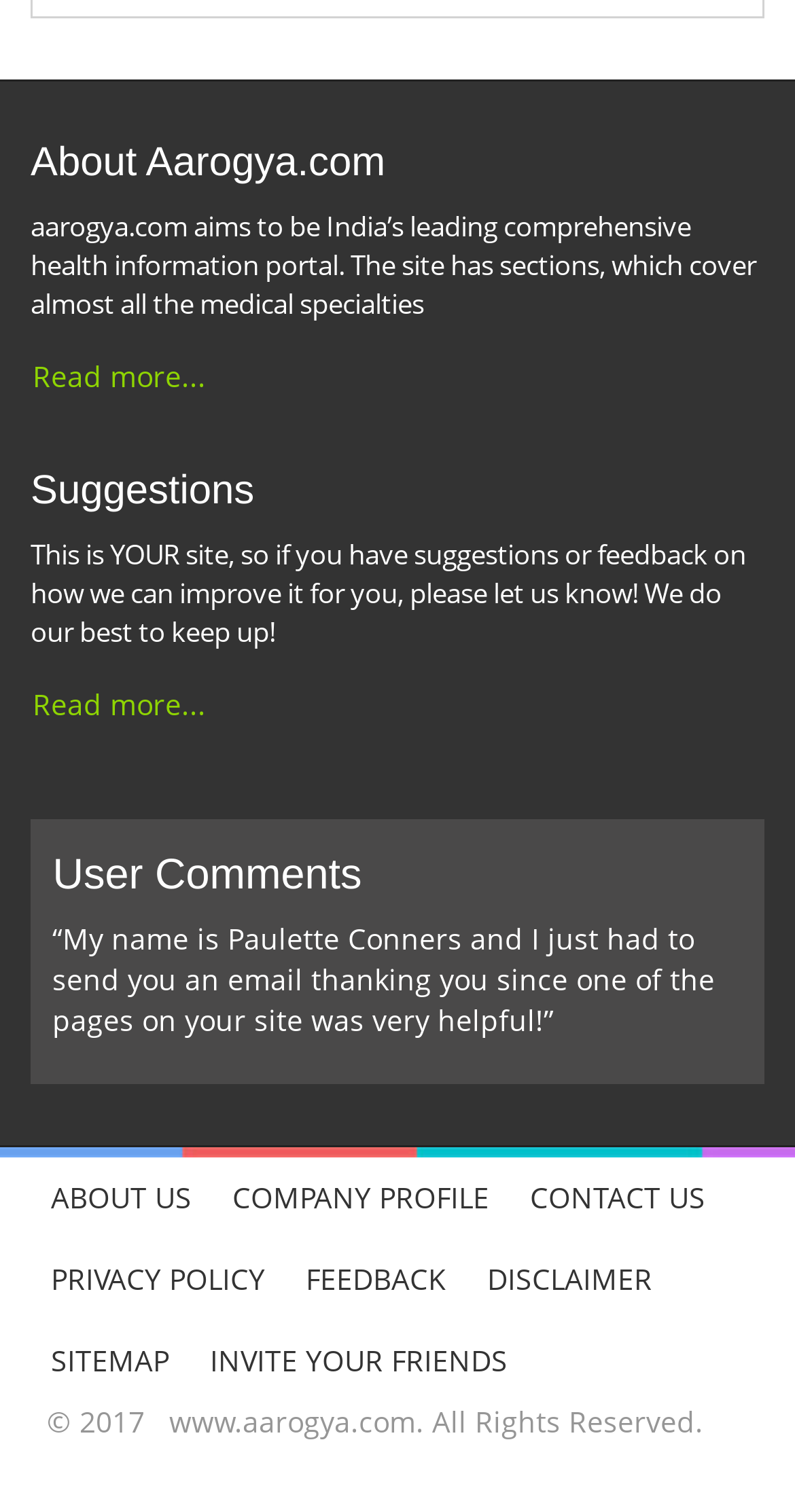Find the bounding box coordinates of the clickable area that will achieve the following instruction: "click on the search button".

None